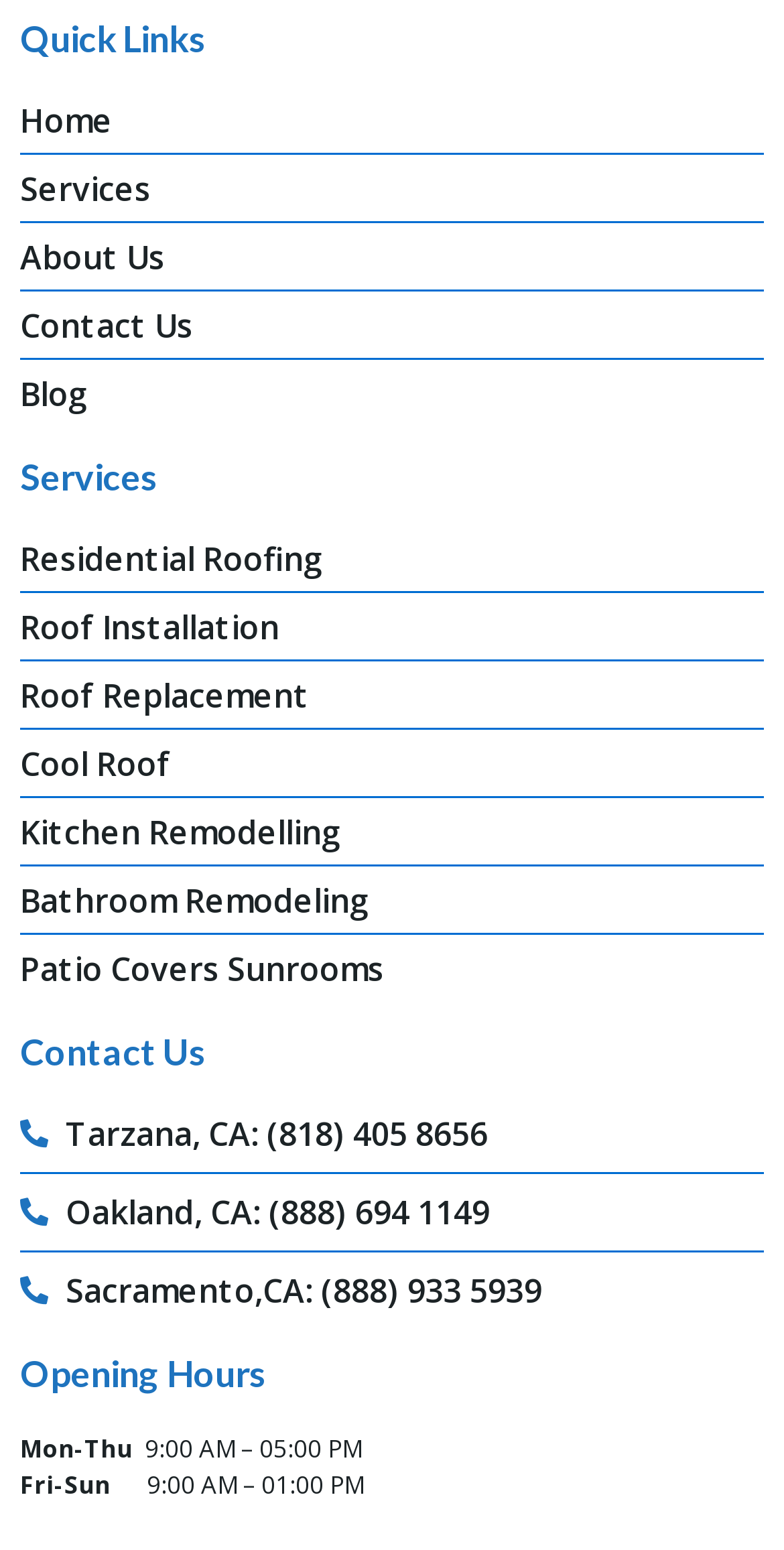Identify the bounding box coordinates of the section to be clicked to complete the task described by the following instruction: "Check Friday to Sunday opening hours". The coordinates should be four float numbers between 0 and 1, formatted as [left, top, right, bottom].

[0.026, 0.947, 0.156, 0.969]